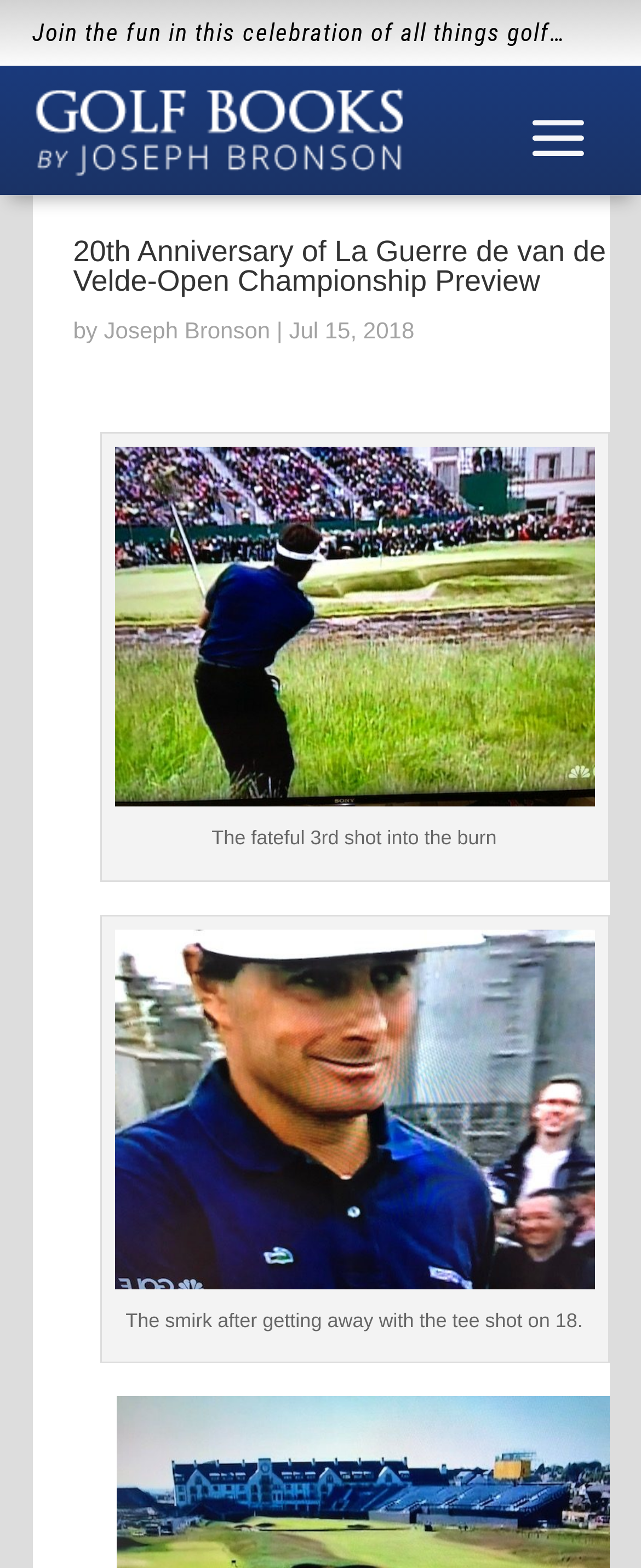Illustrate the webpage's structure and main components comprehensively.

The webpage is a blog post celebrating the 20th anniversary of La Guerre de van de Velde-Open Championship. At the top, there is a brief introduction to the celebration, inviting readers to join in. Below this, there is a link to "Golf Books and Golf Blog by Joseph Bronson" accompanied by an image with the same name.

The main title of the blog post, "20th Anniversary of La Guerre de van de Velde-Open Championship Preview", is prominently displayed in a heading. The author's name, "Joseph Bronson", is linked and situated to the right of the title, followed by a vertical line and the publication date, "Jul 15, 2018".

The main content of the blog post is divided into sections, each featuring an image with a descriptive caption. The first image is located below the title and has a caption describing a fateful shot into the burn. The second image is positioned below the first one, with a caption describing the golfer's smirk after a successful tee shot on the 18th hole.

There are three images in total on the webpage, each with a descriptive caption. The overall layout is organized, with clear headings and concise text, making it easy to follow the narrative of the blog post.